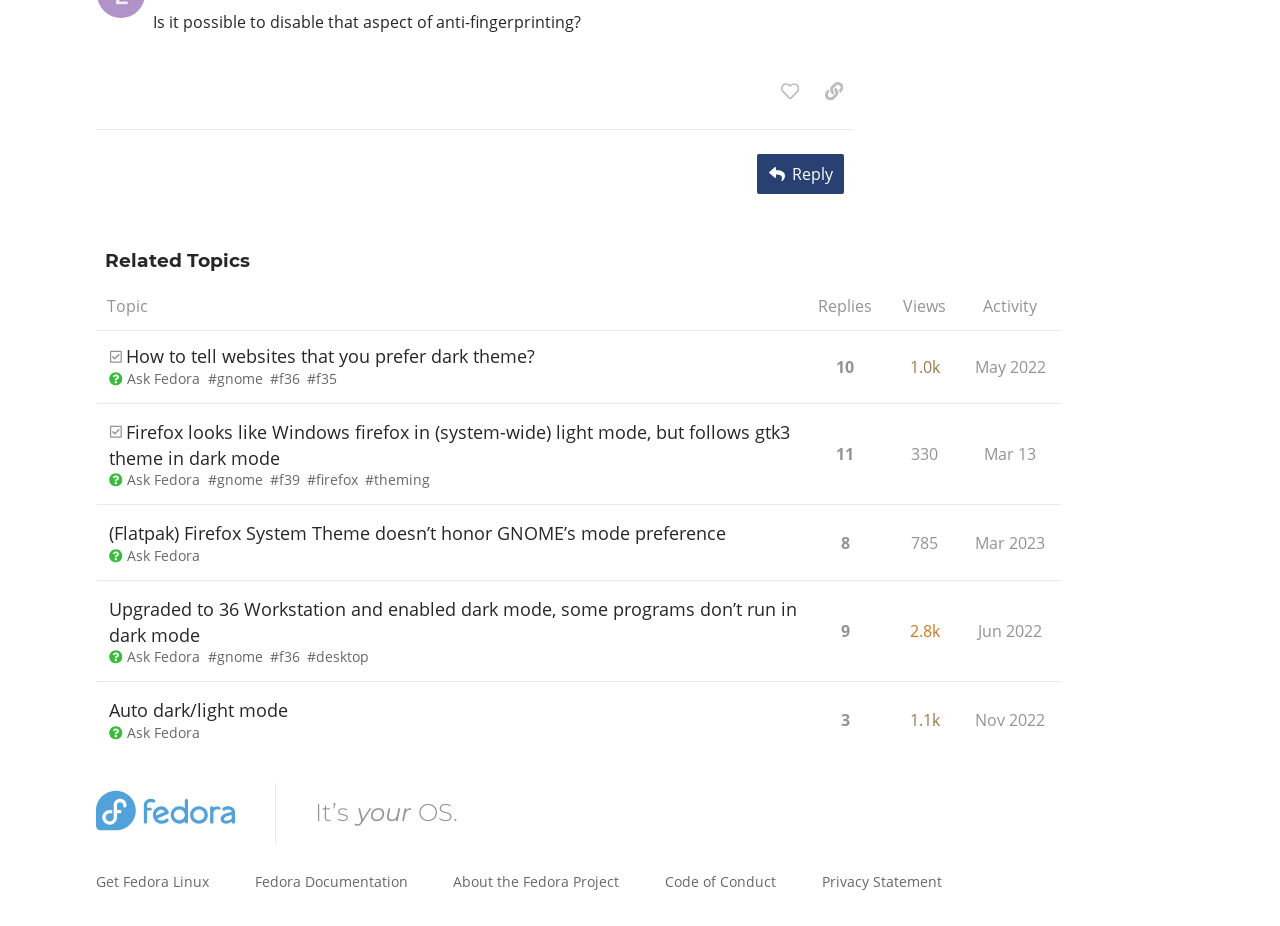Answer the following query with a single word or phrase:
What is the date of the last topic?

Mar 2023